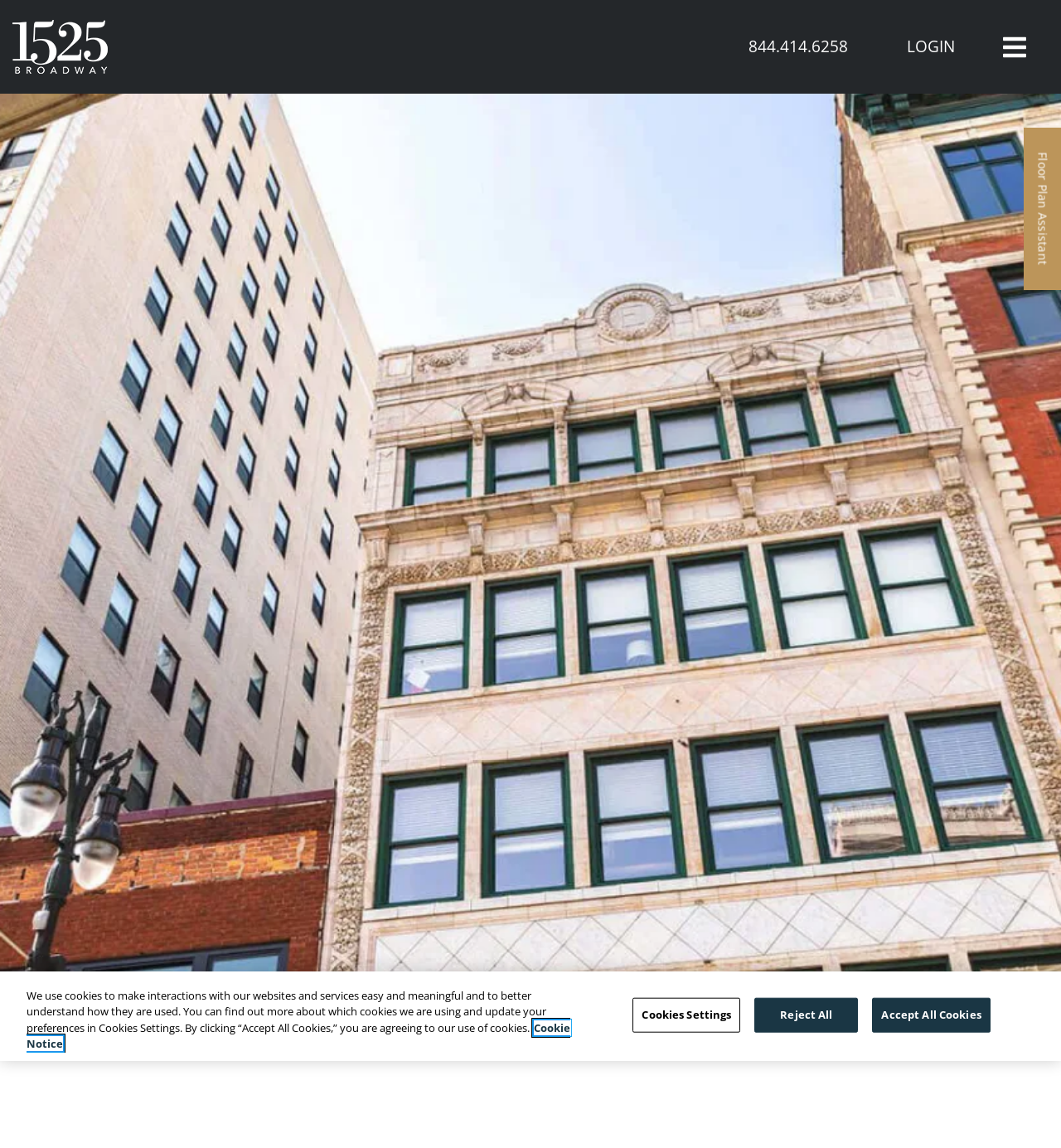Explain the contents of the webpage comprehensively.

The webpage is about 1525 Broadway, a luxury apartment complex in Downtown Detroit, Michigan. At the top left corner, there is a property logo image. Next to it, on the top right corner, there are three elements: a phone number link, a "LOGIN" button, and a "Toggle navigation" button. The "Toggle navigation" button has a small icon image next to it.

Below the top navigation bar, there is a large image carousel slider that takes up most of the screen, showcasing different views of the apartment complex. The slider has multiple images, including a full exterior view of the building.

At the very bottom left corner of the page, there is a "Go to top" link. Above it, there is a cookie banner that spans the entire width of the page. The banner contains a privacy notice with a long text explaining the use of cookies on the website. There are also four buttons: "More information about your privacy" (which opens in a new tab), "Cookies Settings", "Reject All", and "Accept All Cookies".